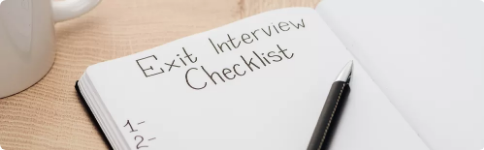Please answer the following question using a single word or phrase: 
What is placed beside the checklist?

A pen